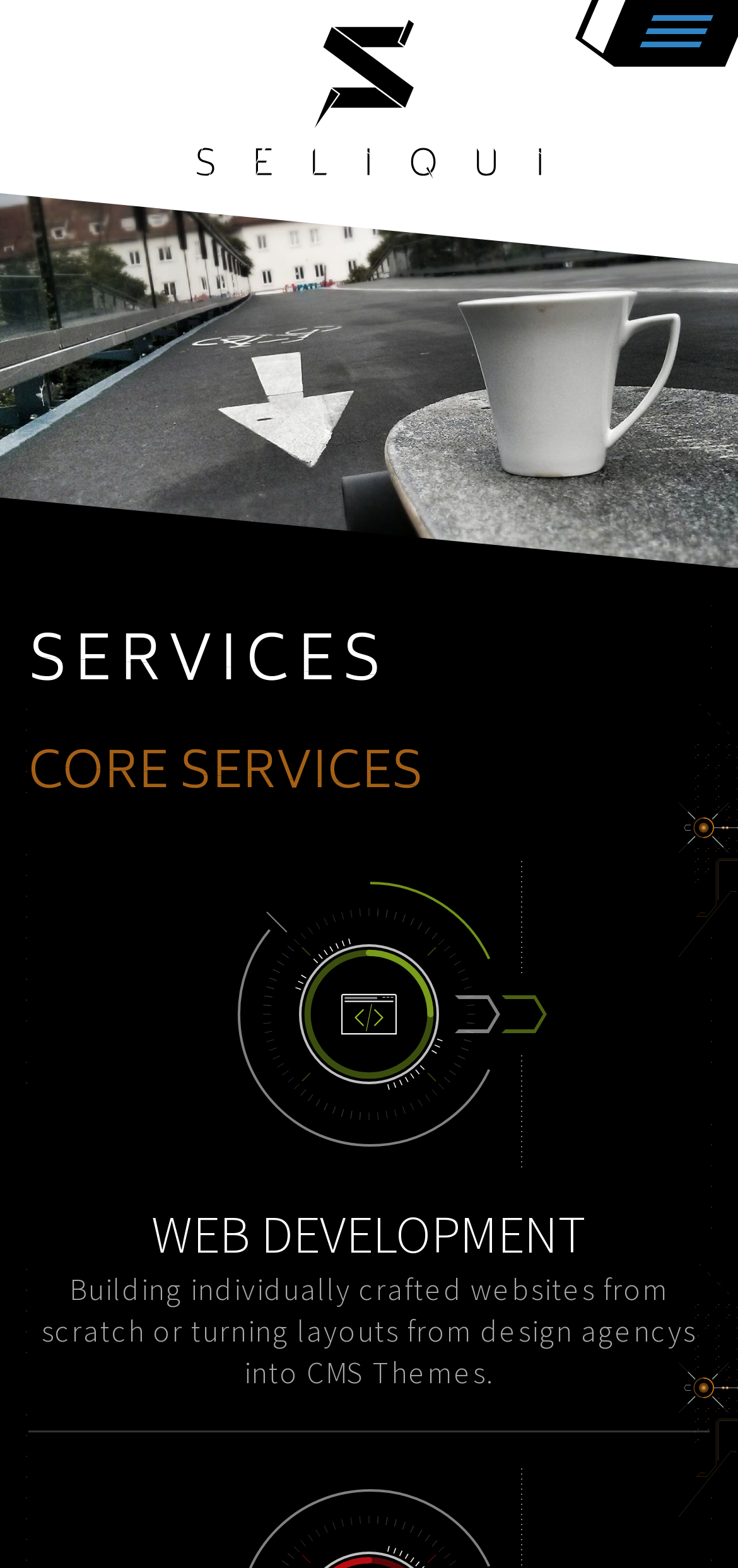What is the purpose of the 'CASE STUDY' link?
Look at the image and provide a short answer using one word or a phrase.

To view case studies